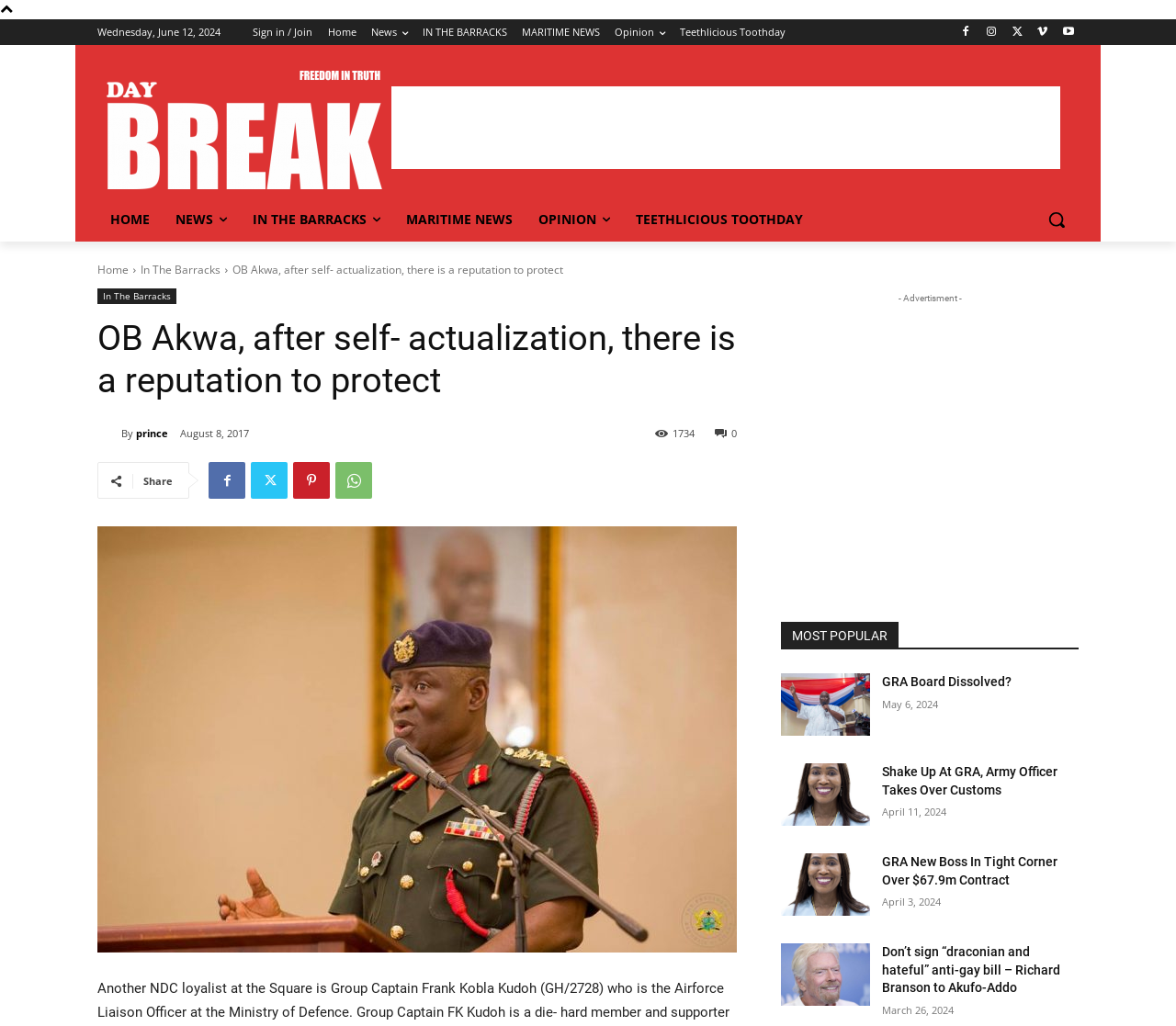Please find the bounding box for the UI component described as follows: "GRA Board Dissolved?".

[0.75, 0.657, 0.86, 0.671]